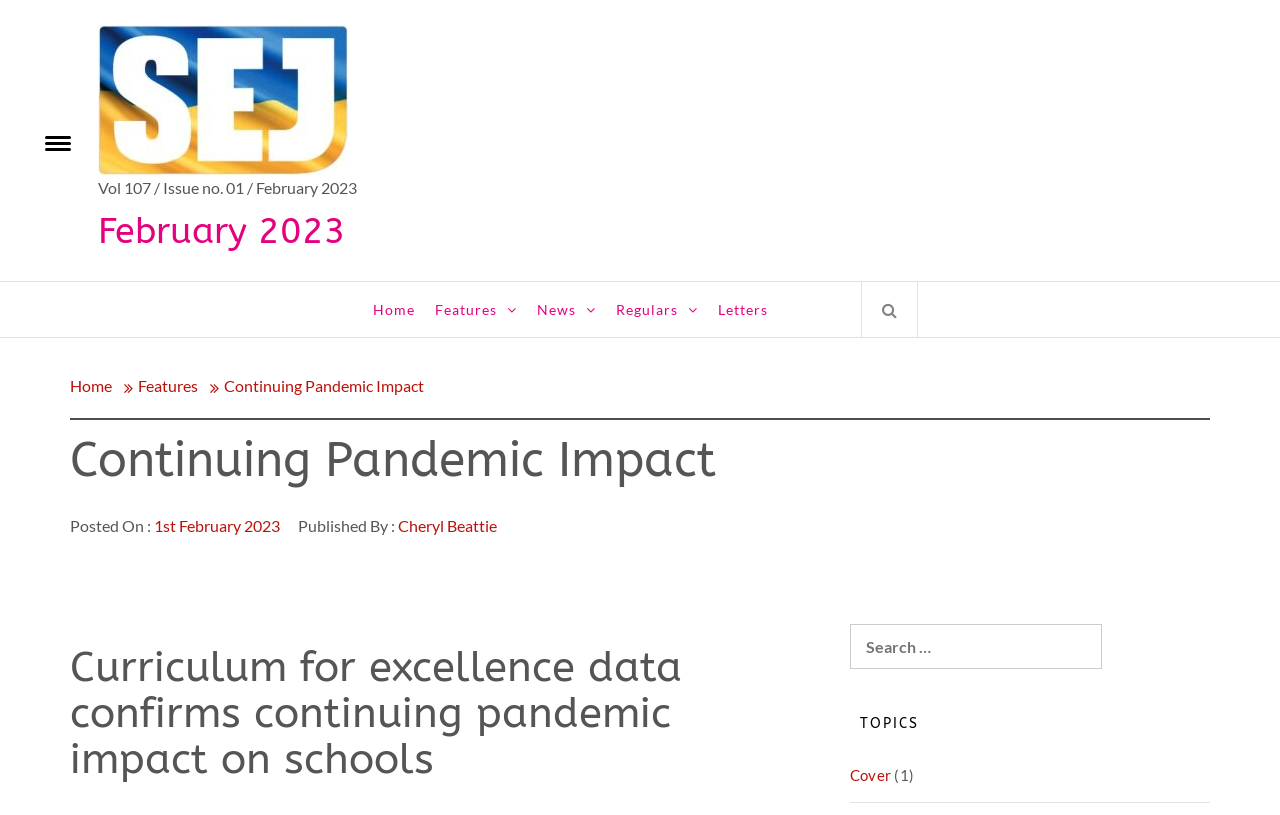Analyze the image and provide a detailed answer to the question: What is the date of the posted article?

I found the answer by looking at the link '1st February 2023' which is located below the 'Posted On :' static text, indicating the date when the article was posted.